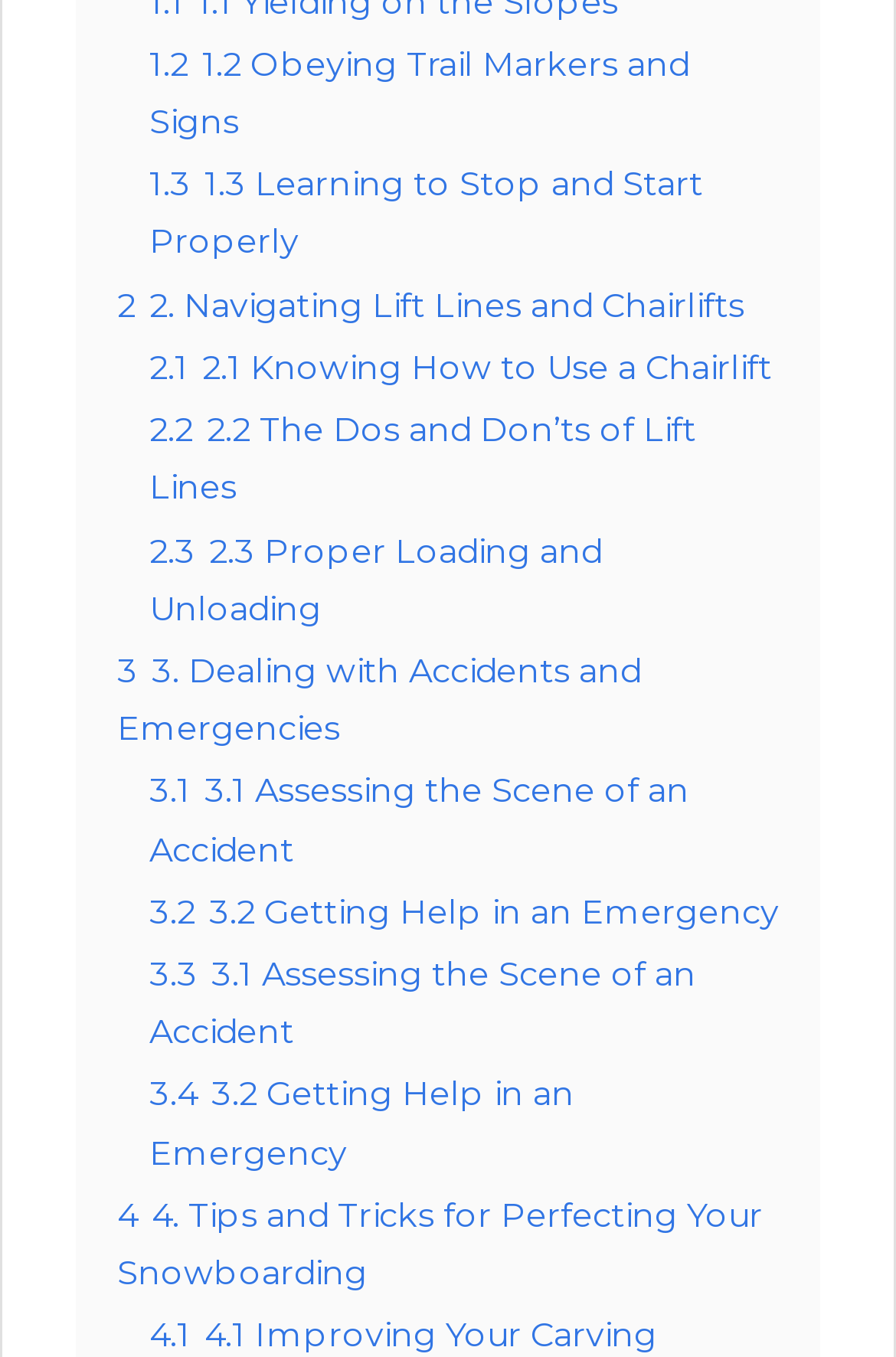How many sections are there in this webpage?
Look at the image and provide a short answer using one word or a phrase.

4